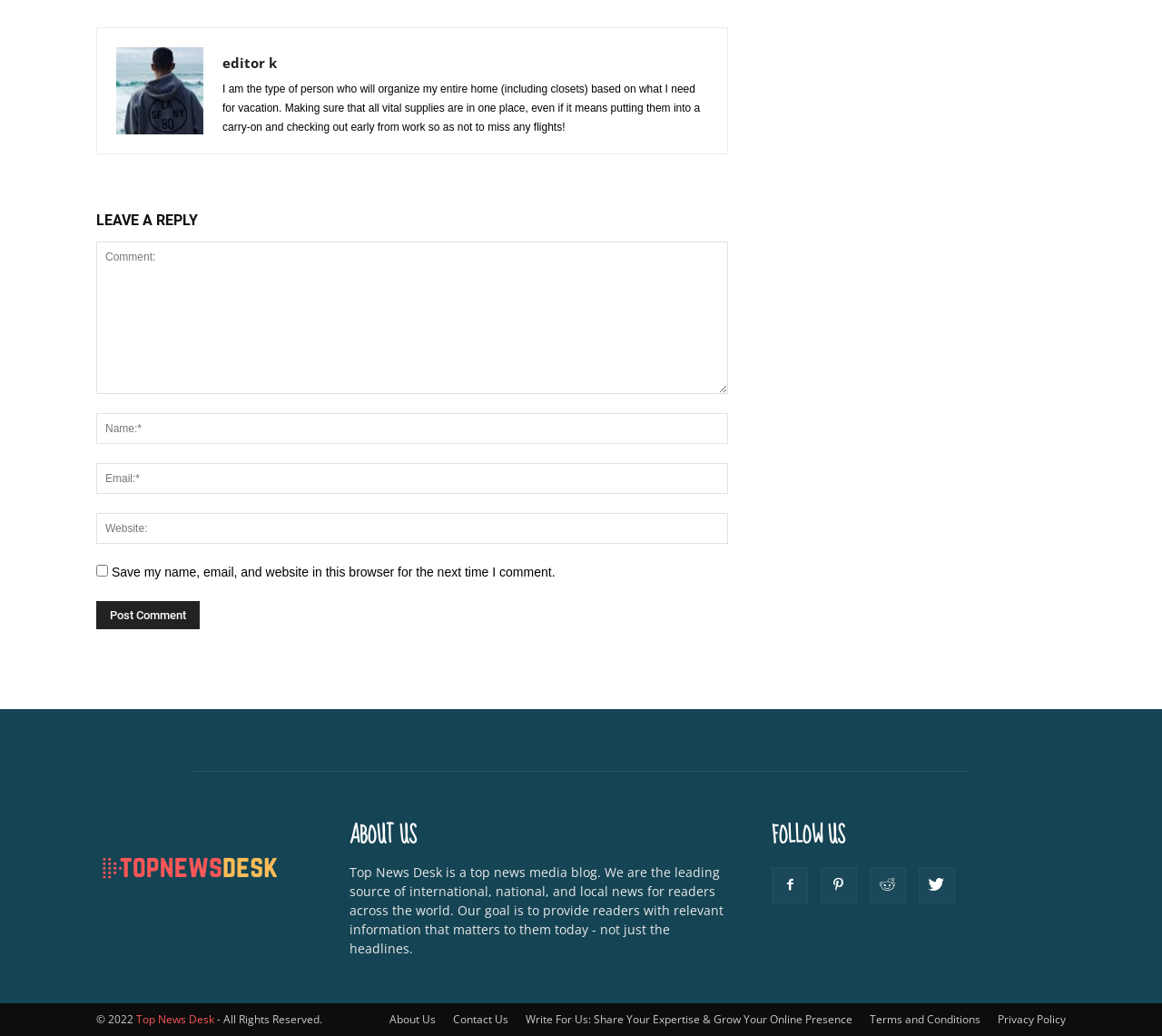Provide a single word or phrase answer to the question: 
How many social media links are there?

4